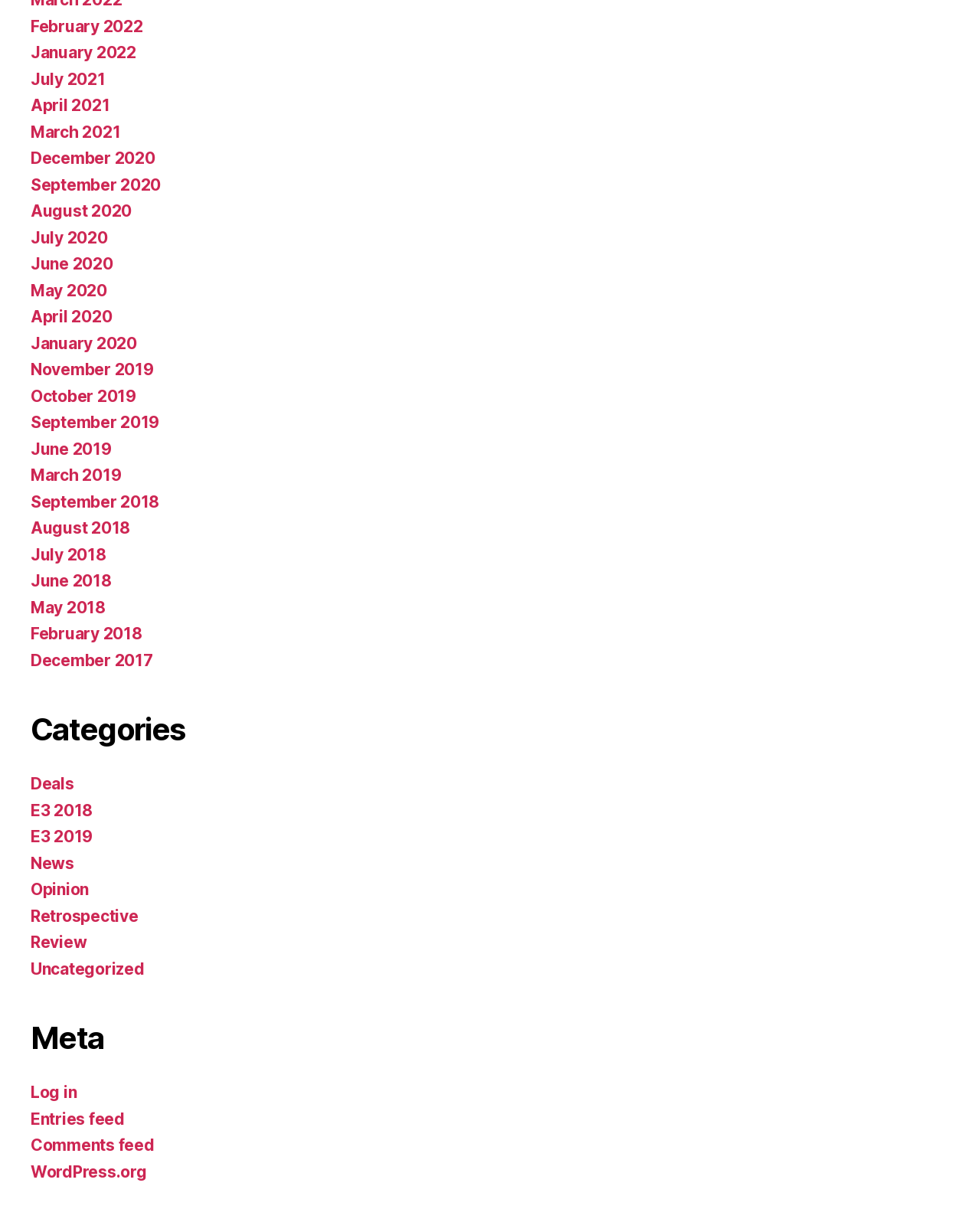Reply to the question with a single word or phrase:
What is the last item in the list of months?

February 2022